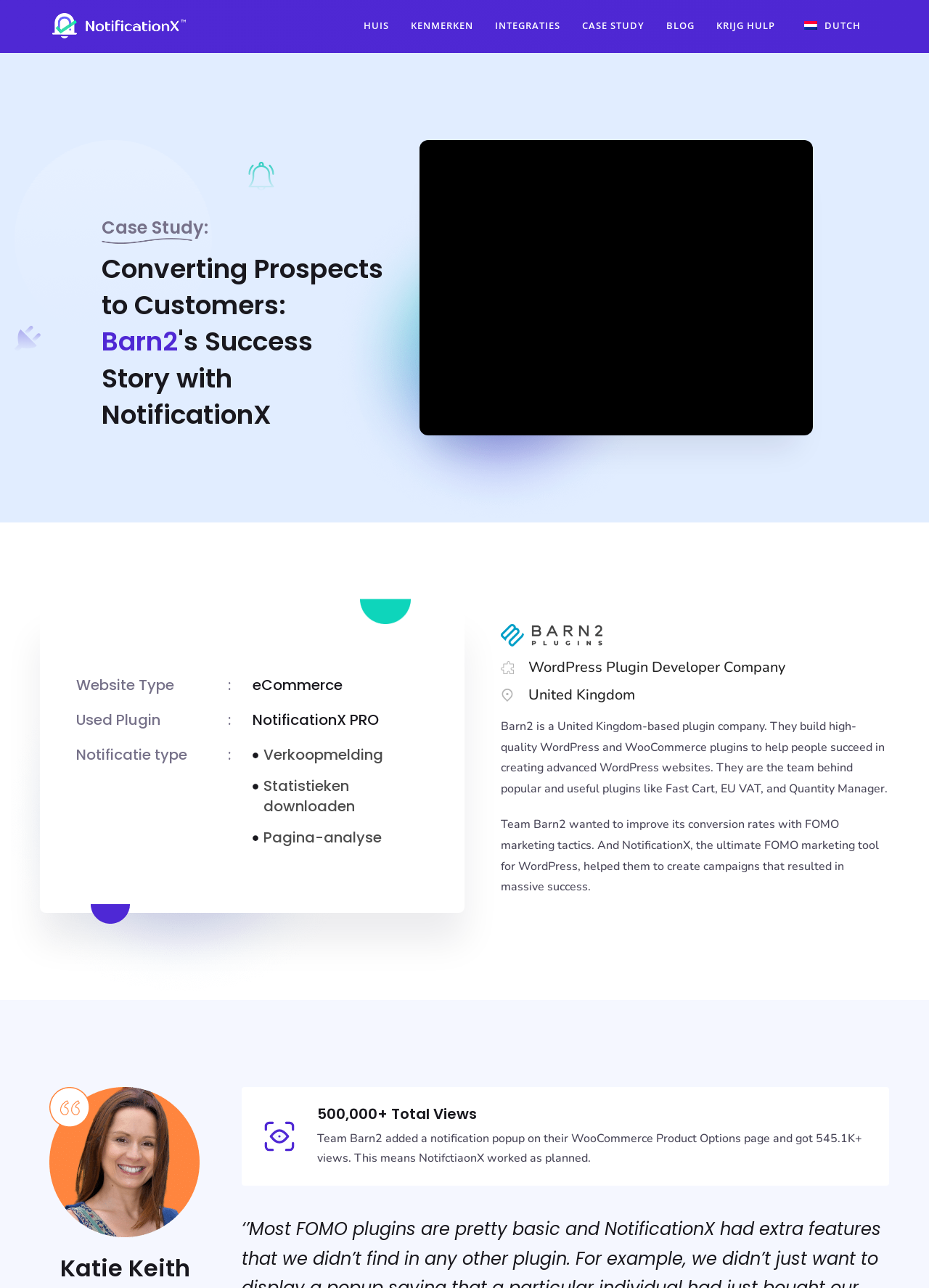Identify the bounding box coordinates for the UI element mentioned here: "Dutch". Provide the coordinates as four float values between 0 and 1, i.e., [left, top, right, bottom].

[0.846, 0.016, 0.938, 0.023]